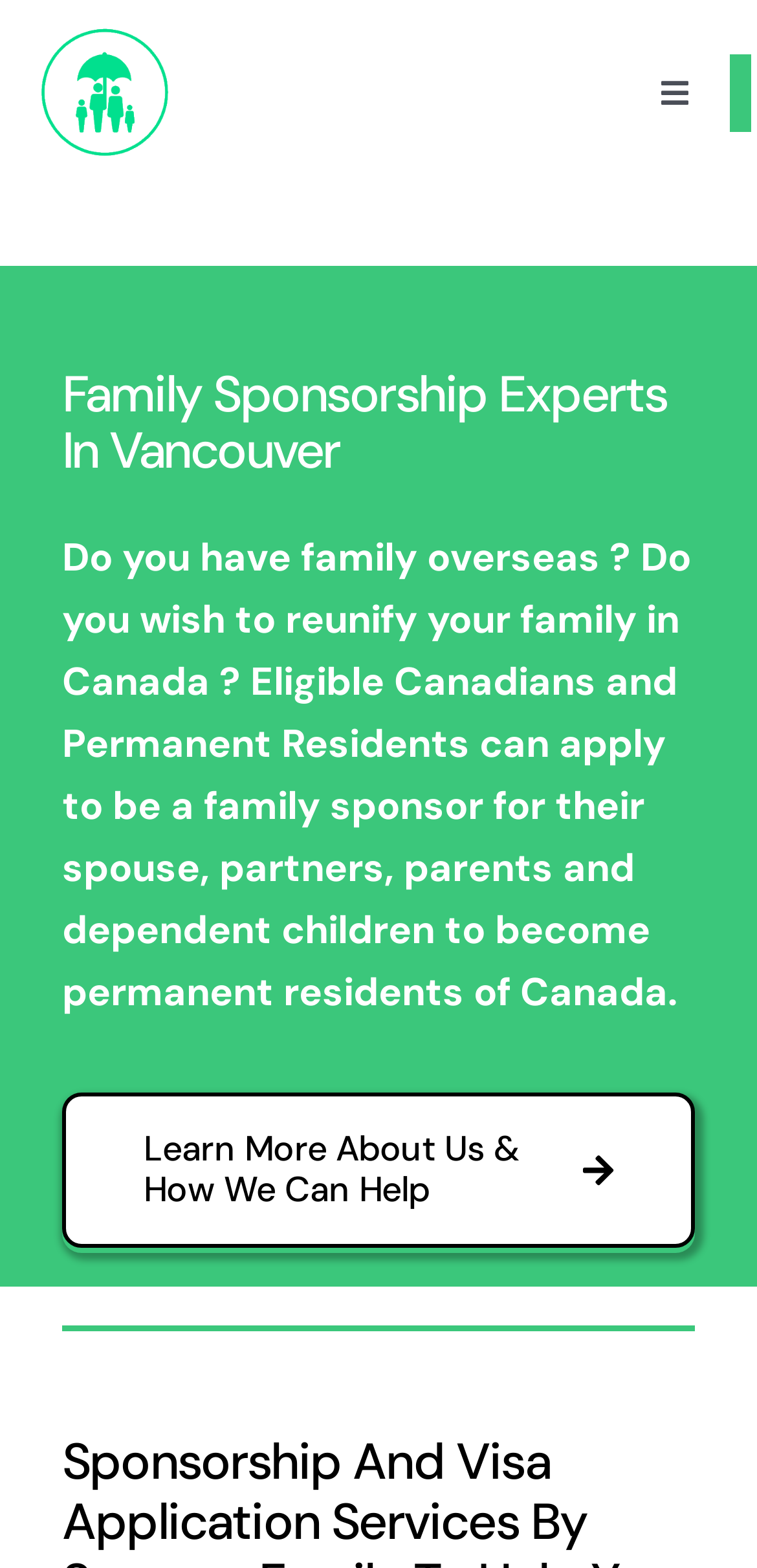Find the bounding box coordinates for the HTML element described in this sentence: "Informative Articles". Provide the coordinates as four float numbers between 0 and 1, in the format [left, top, right, bottom].

[0.0, 0.247, 1.0, 0.328]